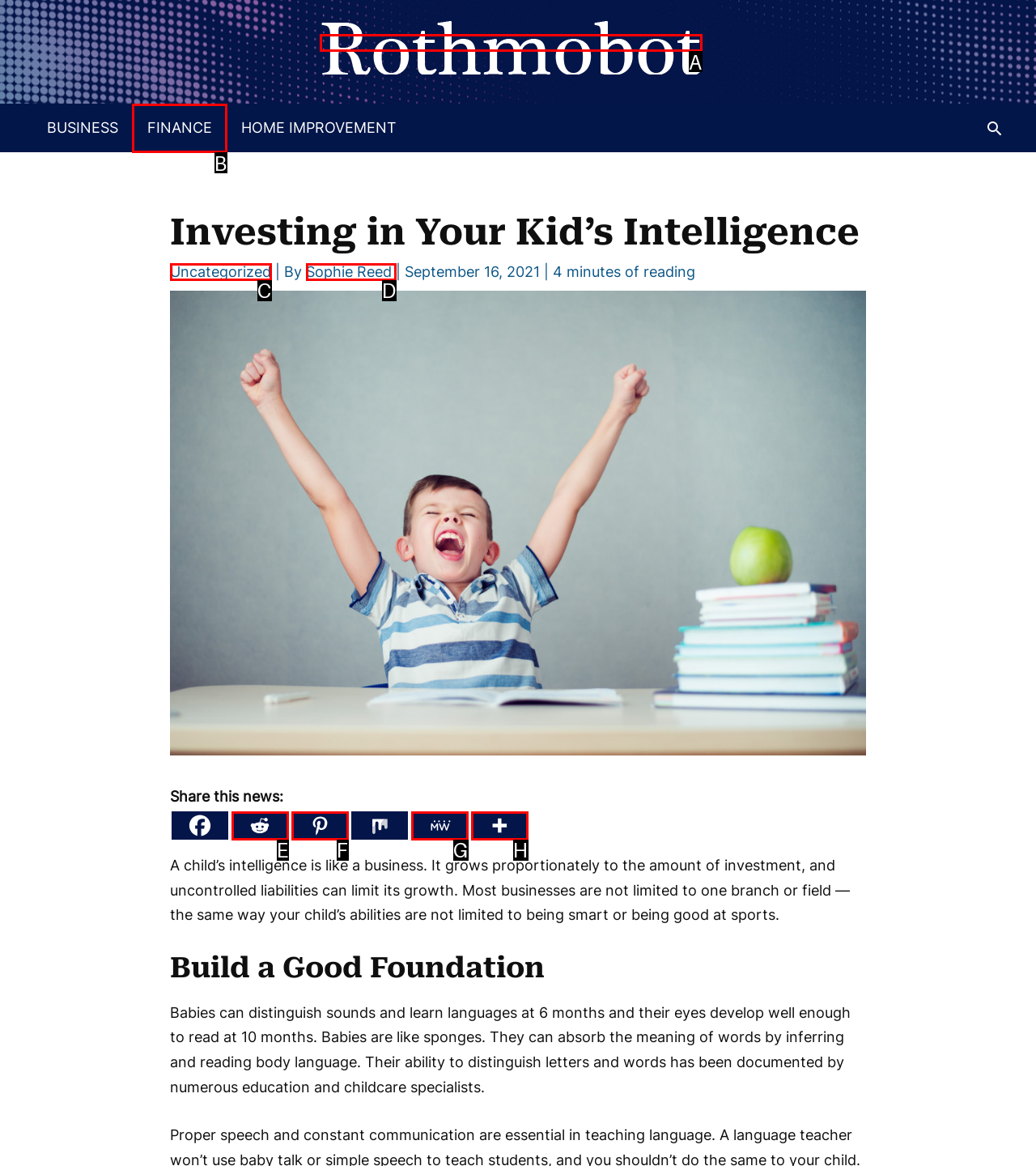Select the appropriate HTML element that needs to be clicked to execute the following task: Click on the 'FINANCE' link. Respond with the letter of the option.

B